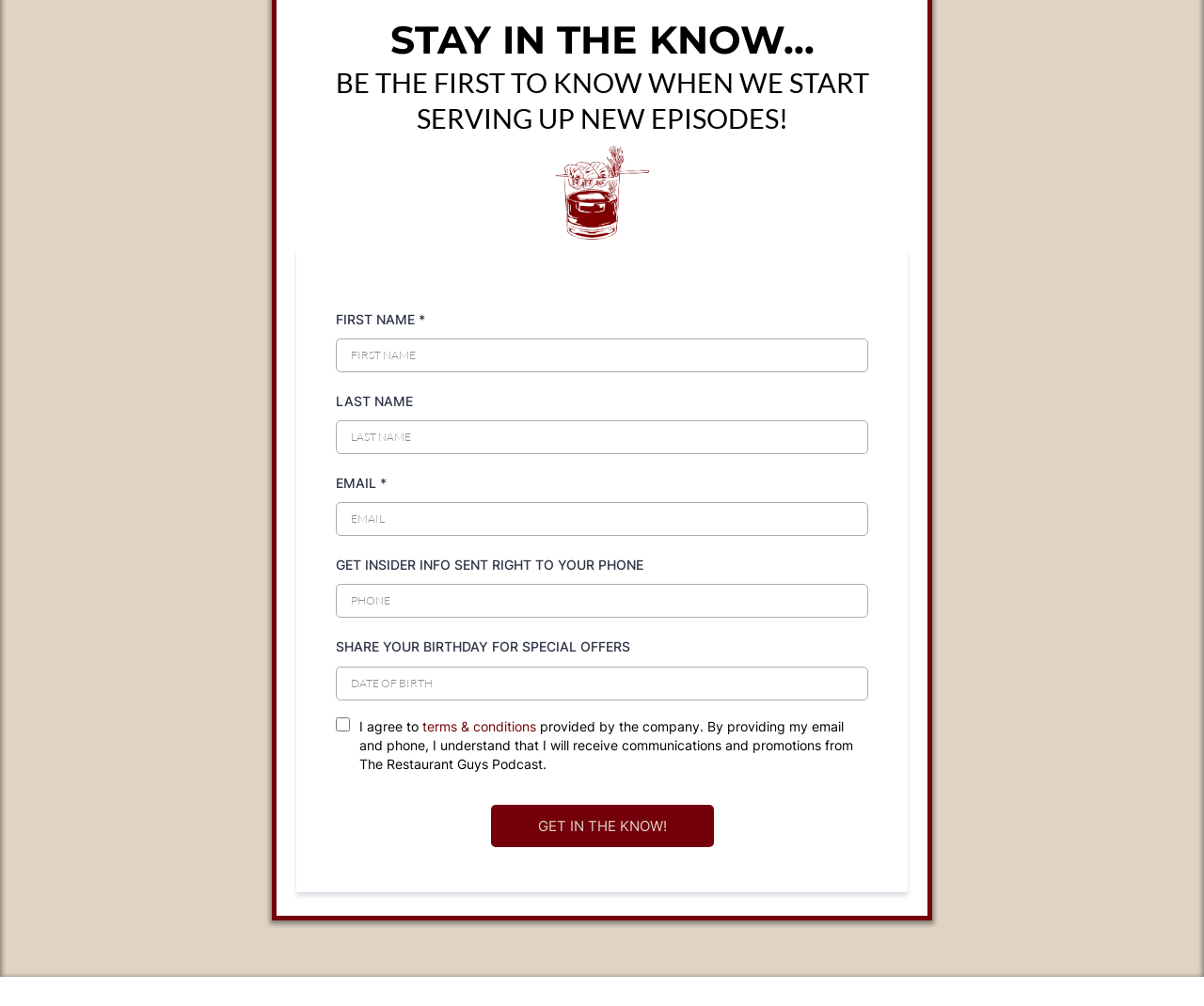Look at the image and write a detailed answer to the question: 
What is the button at the bottom of the form for?

The button at the bottom of the form is labeled 'GET IN THE KNOW!' and is likely the submit button for the form, allowing users to sign up to receive insider information from The Restaurant Guys Podcast.